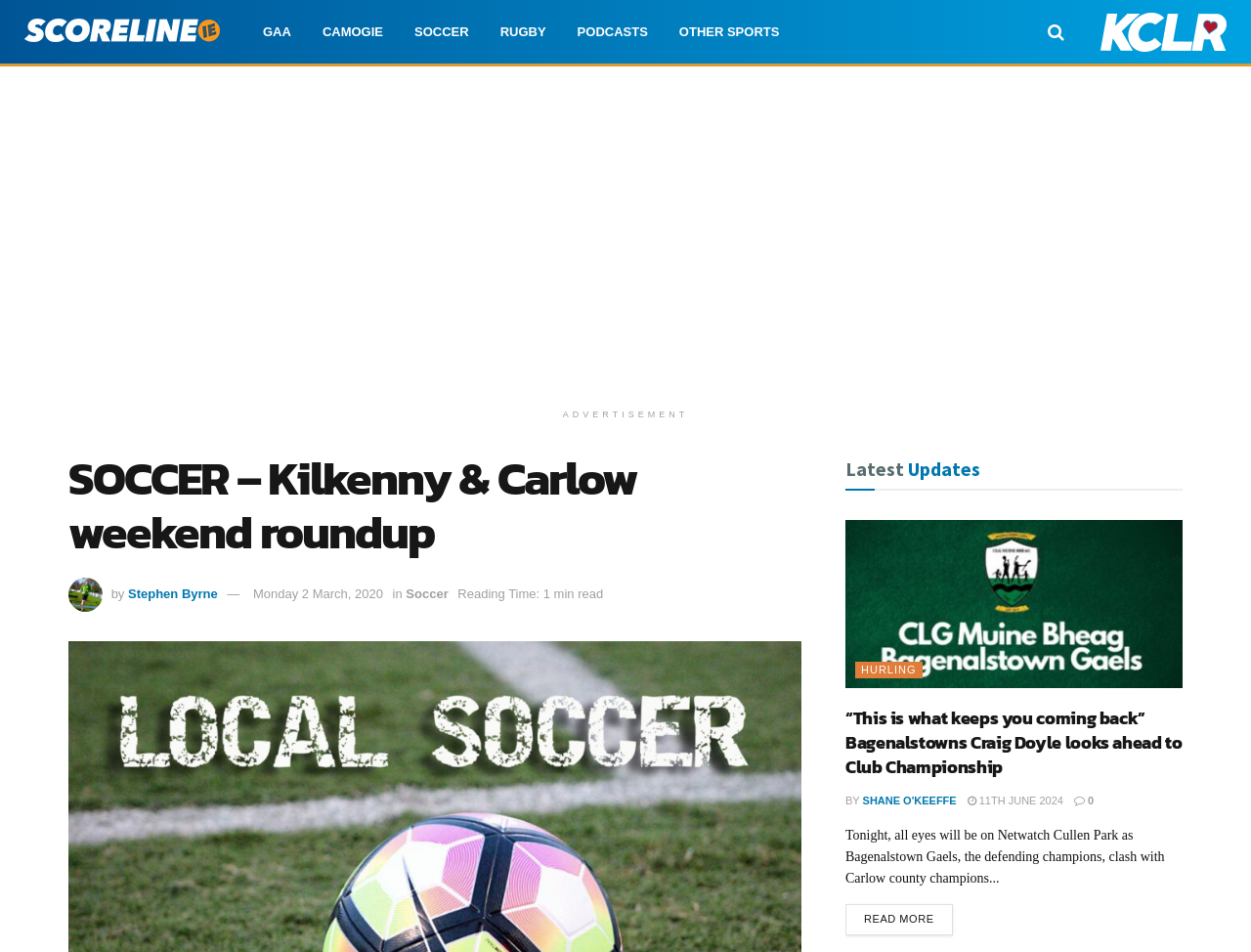Find the bounding box coordinates of the element you need to click on to perform this action: 'Click on the Scoreline.ie link'. The coordinates should be represented by four float values between 0 and 1, in the format [left, top, right, bottom].

[0.012, 0.015, 0.176, 0.052]